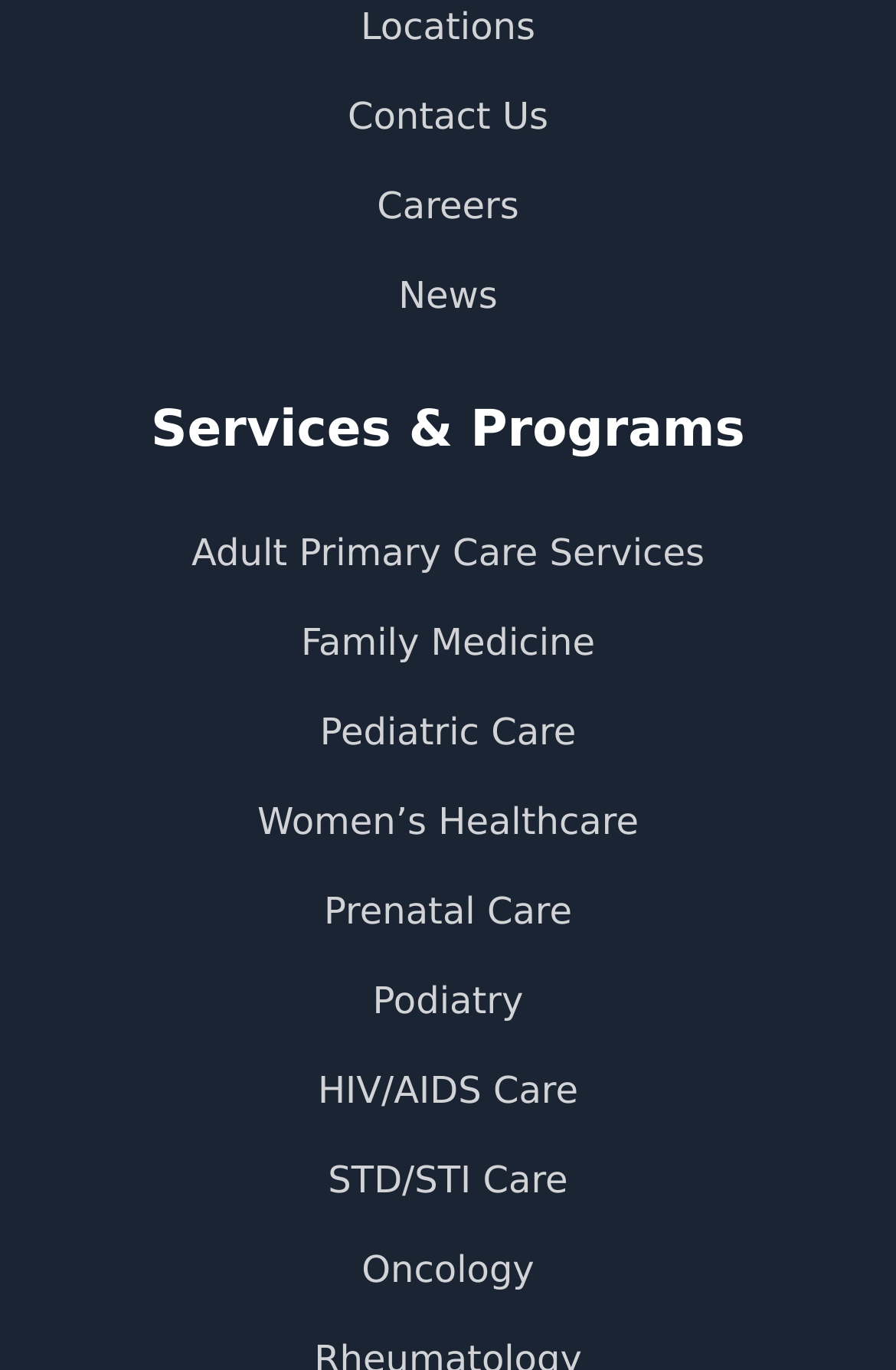Can you provide the bounding box coordinates for the element that should be clicked to implement the instruction: "Get in touch with us"?

[0.388, 0.069, 0.612, 0.101]